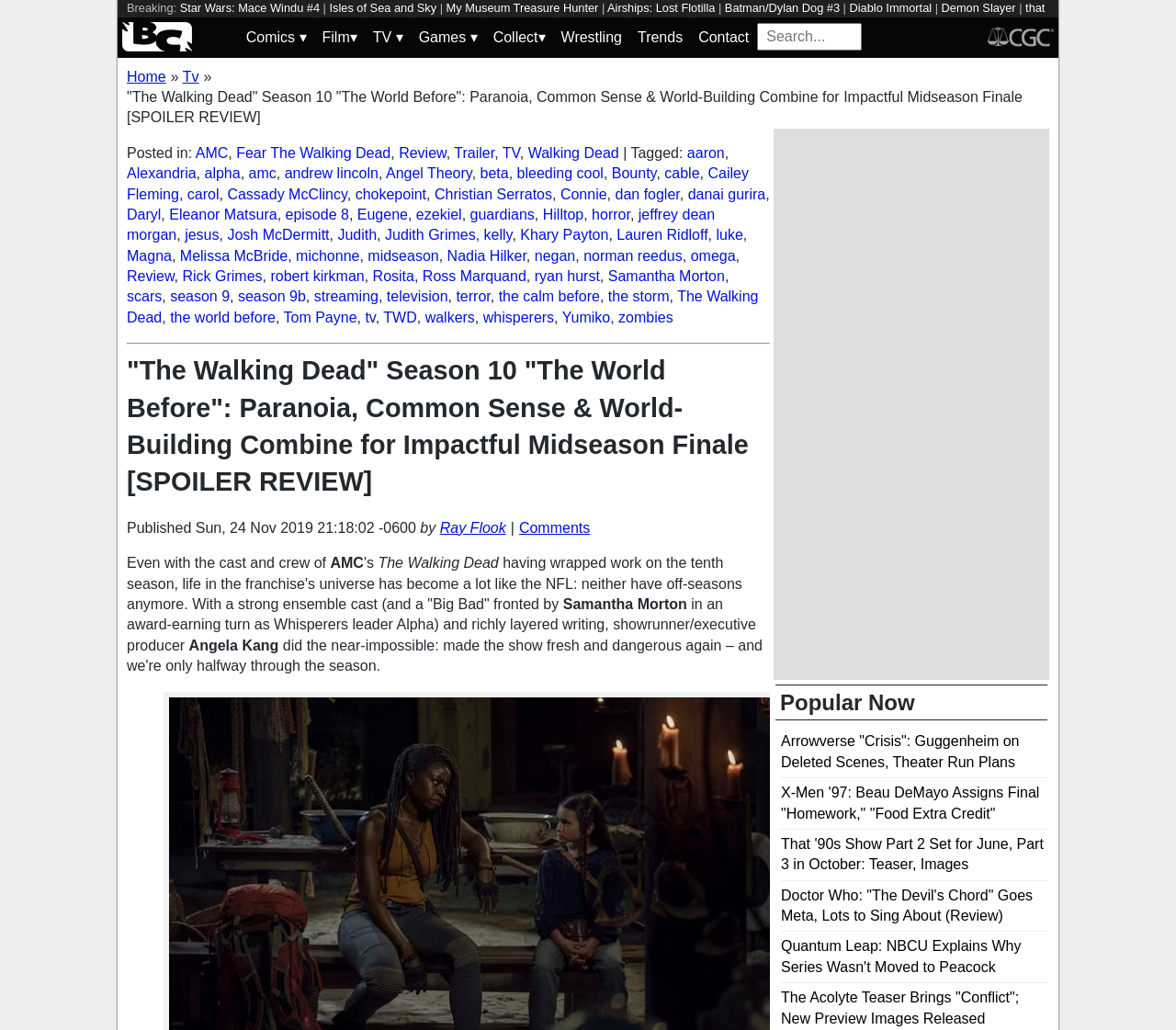Extract the primary headline from the webpage and present its text.

"The Walking Dead" Season 10 "The World Before": Paranoia, Common Sense & World-Building Combine for Impactful Midseason Finale [SPOILER REVIEW]